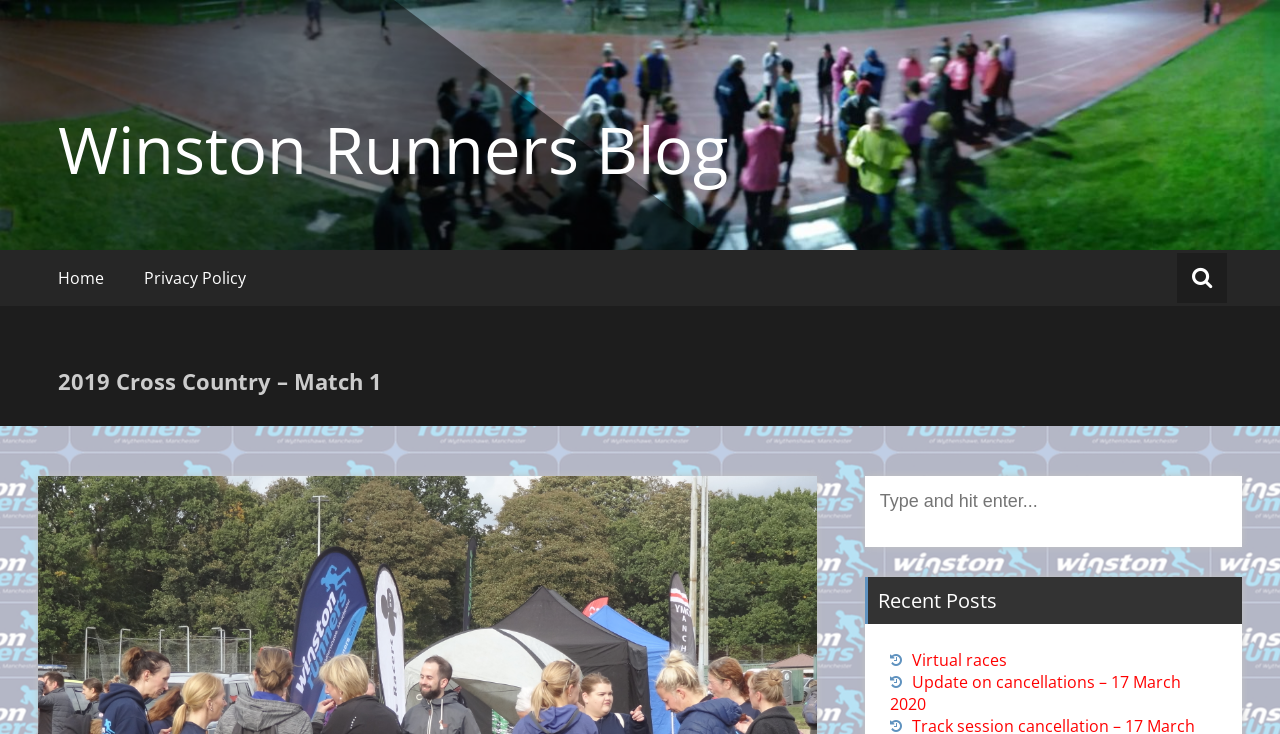Highlight the bounding box of the UI element that corresponds to this description: "Privacy Policy".

[0.097, 0.341, 0.208, 0.417]